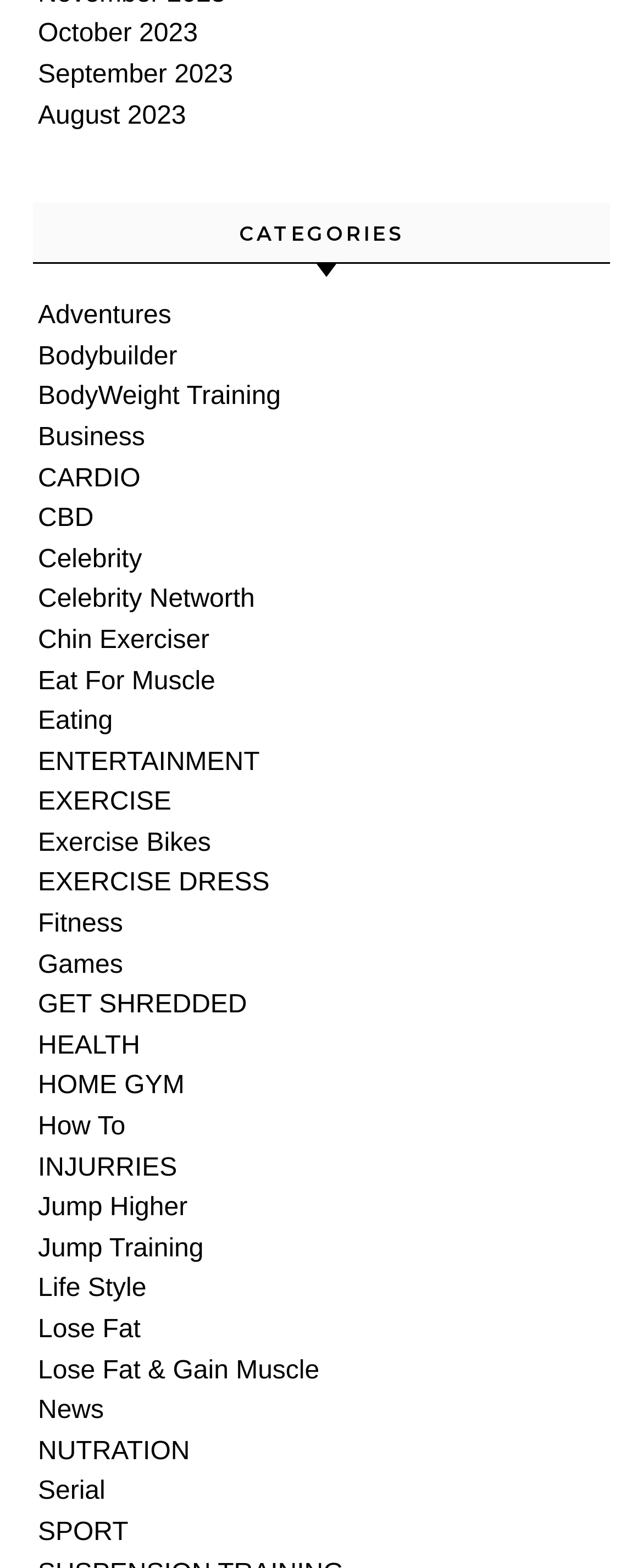Please identify the bounding box coordinates of the element's region that I should click in order to complete the following instruction: "Check out ENTERTAINMENT news". The bounding box coordinates consist of four float numbers between 0 and 1, i.e., [left, top, right, bottom].

[0.059, 0.477, 0.404, 0.495]